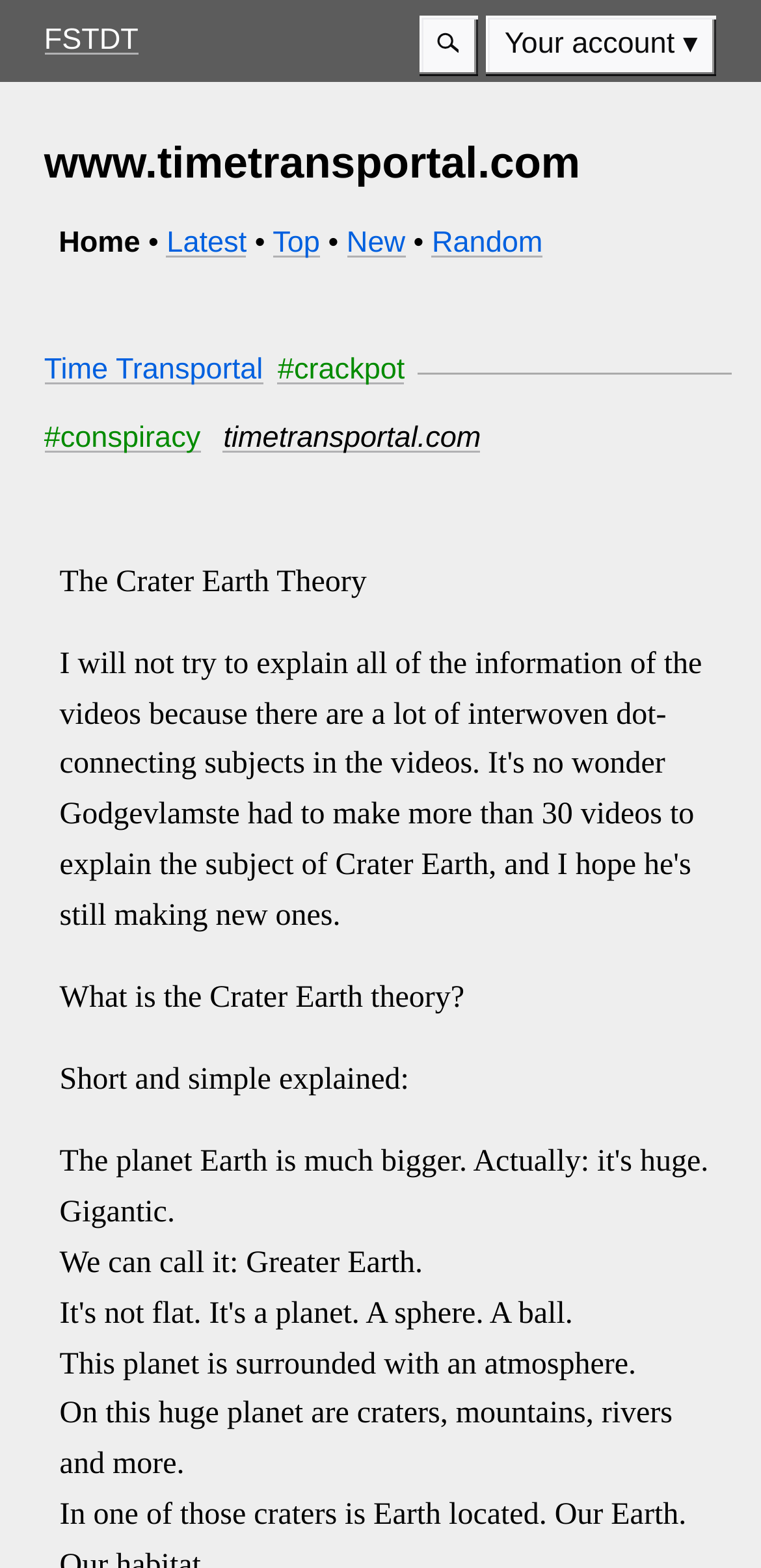Identify the coordinates of the bounding box for the element that must be clicked to accomplish the instruction: "View the Time Transportal link".

[0.058, 0.225, 0.346, 0.246]